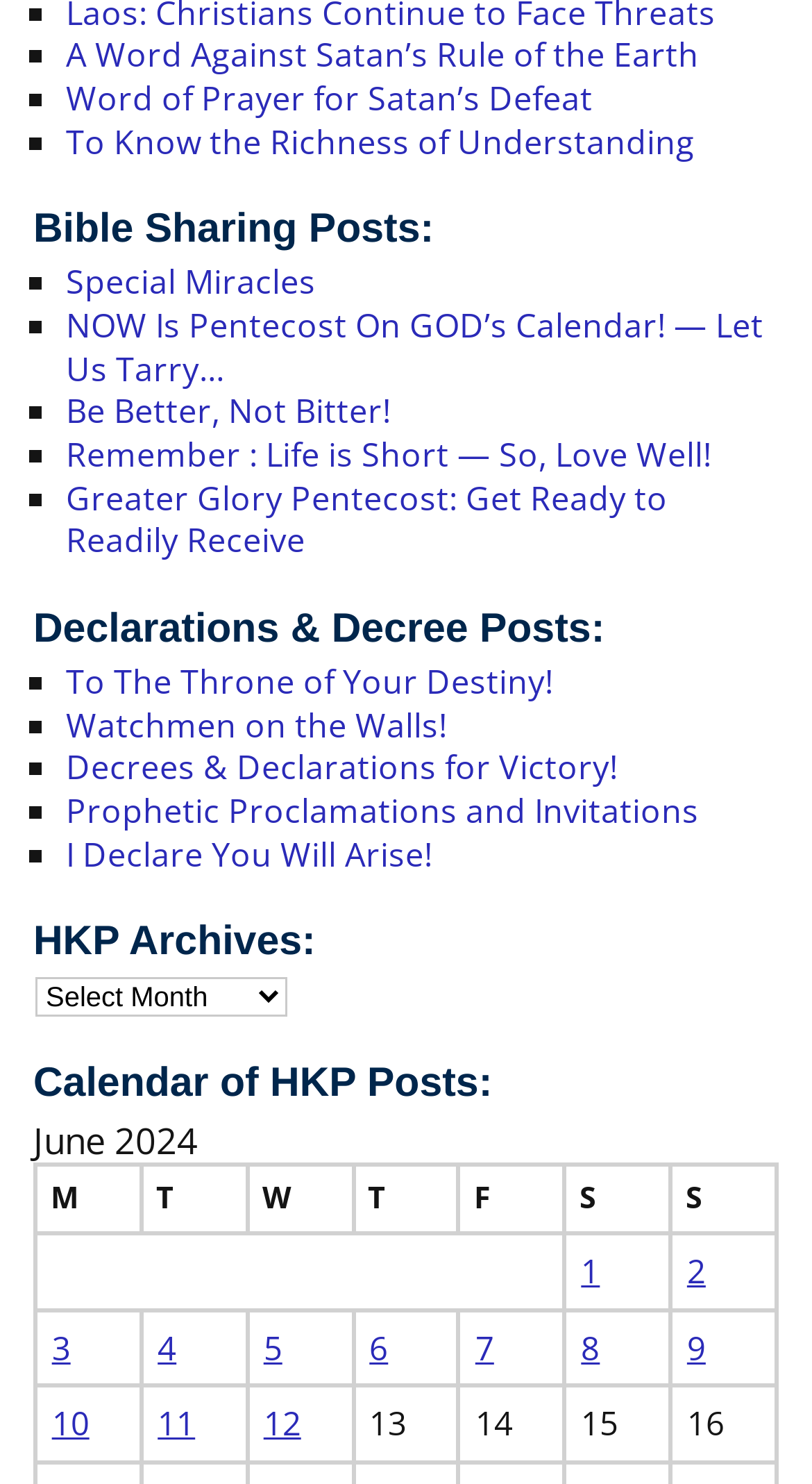Using the format (top-left x, top-left y, bottom-right x, bottom-right y), and given the element description, identify the bounding box coordinates within the screenshot: 9

[0.846, 0.892, 0.869, 0.923]